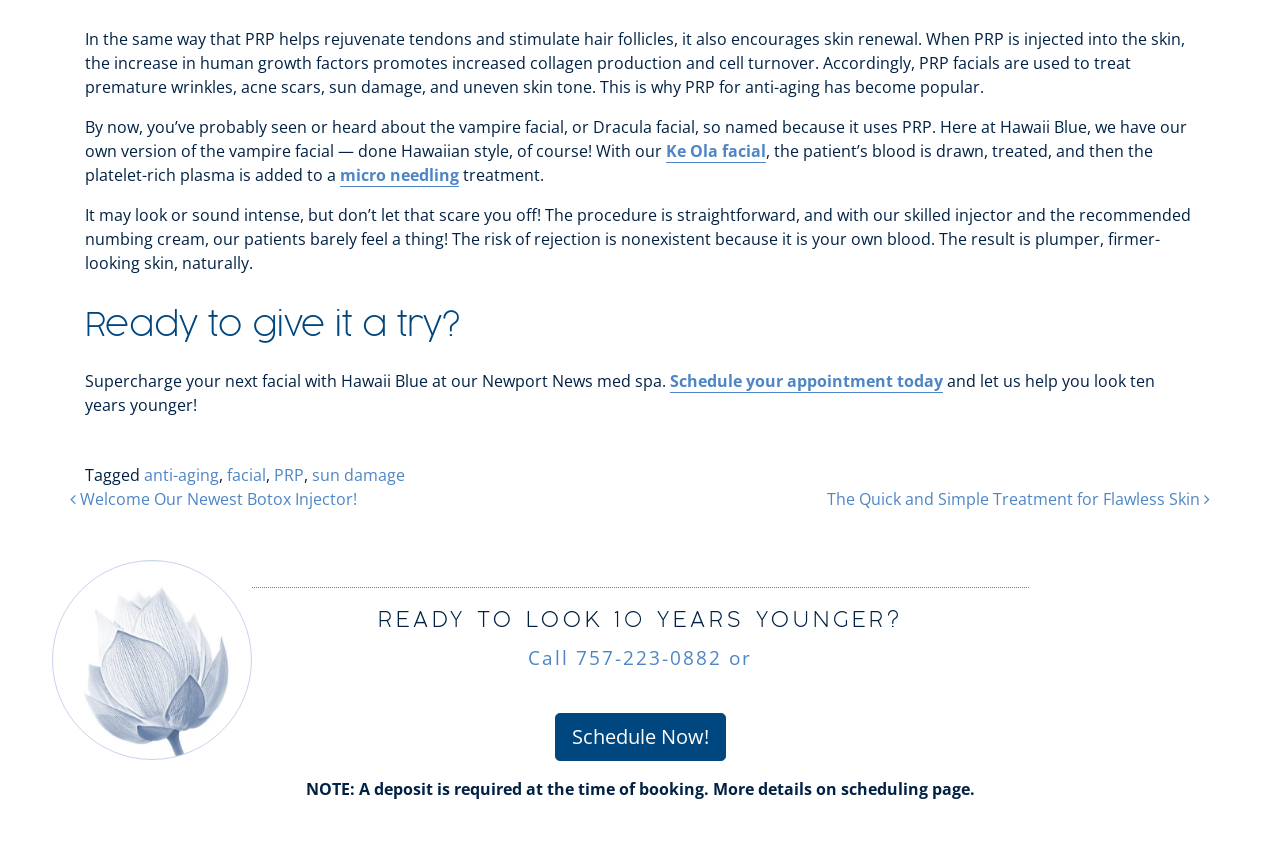Answer this question using a single word or a brief phrase:
What is PRP used to treat?

premature wrinkles, acne scars, sun damage